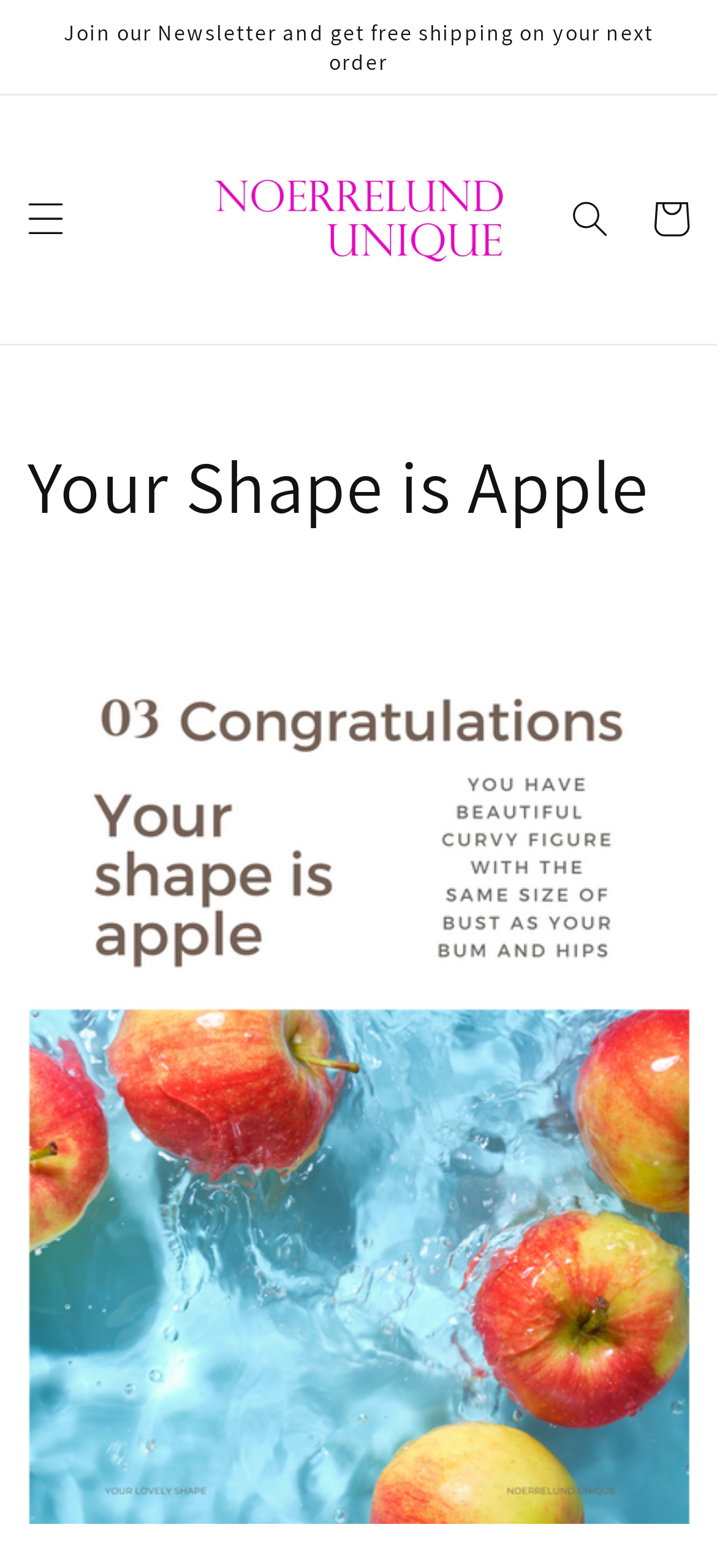Kindly respond to the following question with a single word or a brief phrase: 
Can users join a newsletter on the website?

Yes